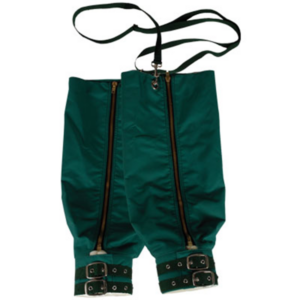Please provide a comprehensive answer to the question based on the screenshot: What is the purpose of the boots?

The caption explains that the boots are designed for therapeutic icing, which implies that they are intended to provide a practical solution for cooling and compression to aid in the recovery and healing of horses.